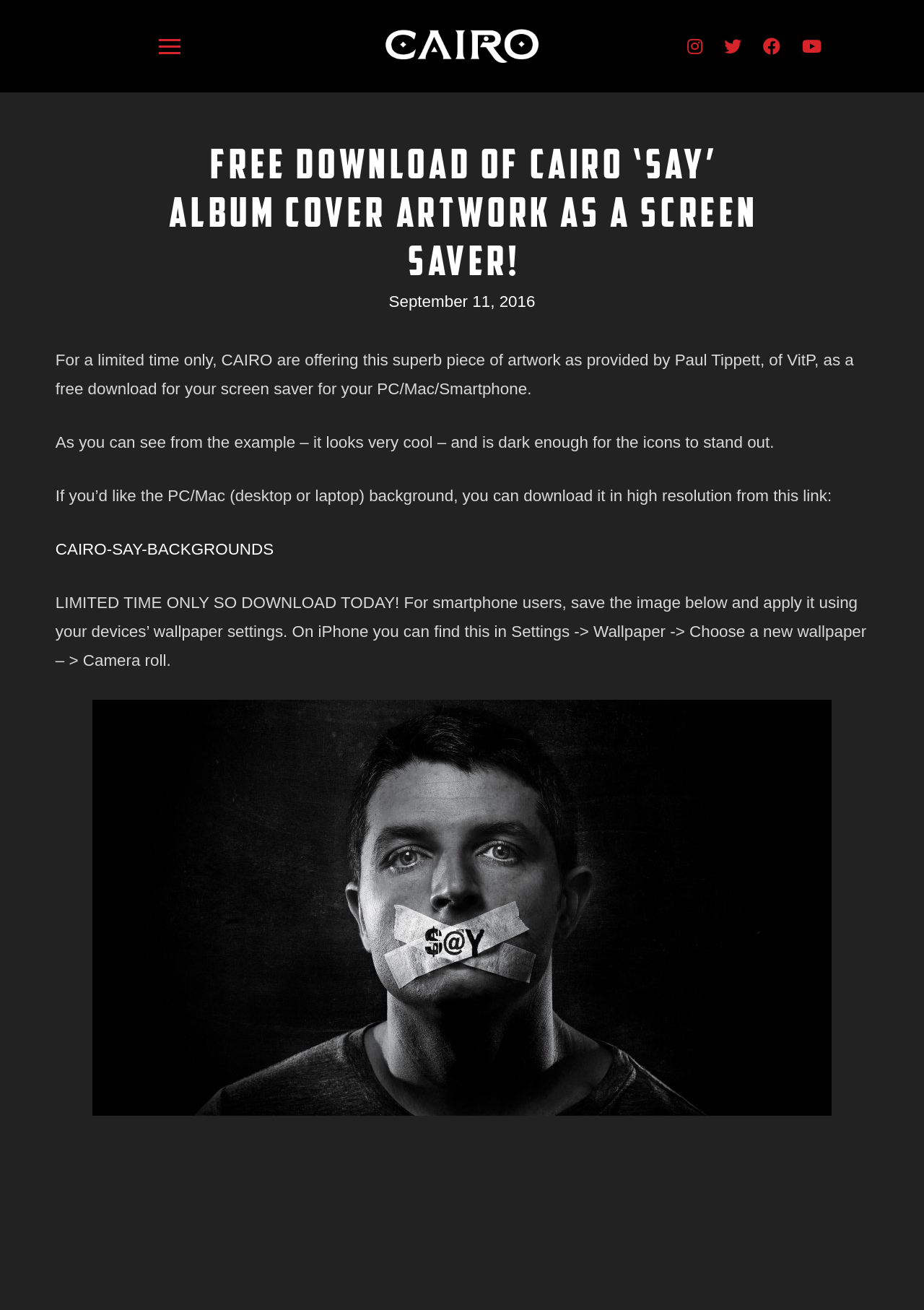Answer the question below using just one word or a short phrase: 
What is the resolution of the downloadable background for PC/Mac?

High resolution